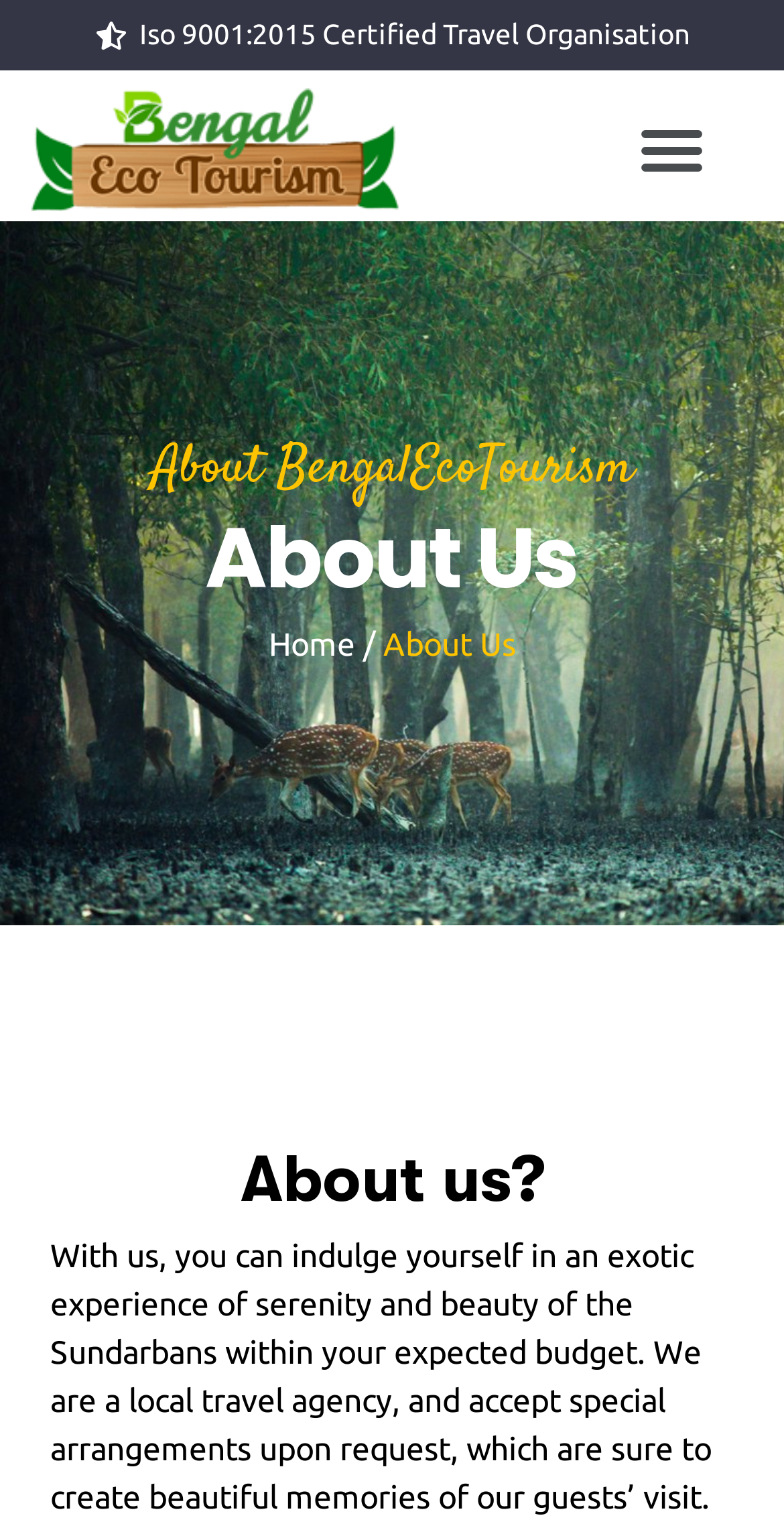Create a detailed description of the webpage's content and layout.

The webpage is about Bengal Eco Tourism, specifically the "About Us" section. At the top, there is a certification label stating that the organization is "Iso 9001:2015 Certified". Below this, on the left side, is a link to "Bengal Eco Tourim" accompanied by an image. On the right side, there is a "Menu Toggle" button. 

The main content of the page is divided into sections, with headings that provide an overview of the organization. The first heading, "About BengalEcoTourism", is followed by a subheading "About Us". Below this, there is a breadcrumb navigation showing the current page location, "Home / About Us". 

Further down the page, there is another heading "About us?" which seems to introduce a section that provides more information about the organization.